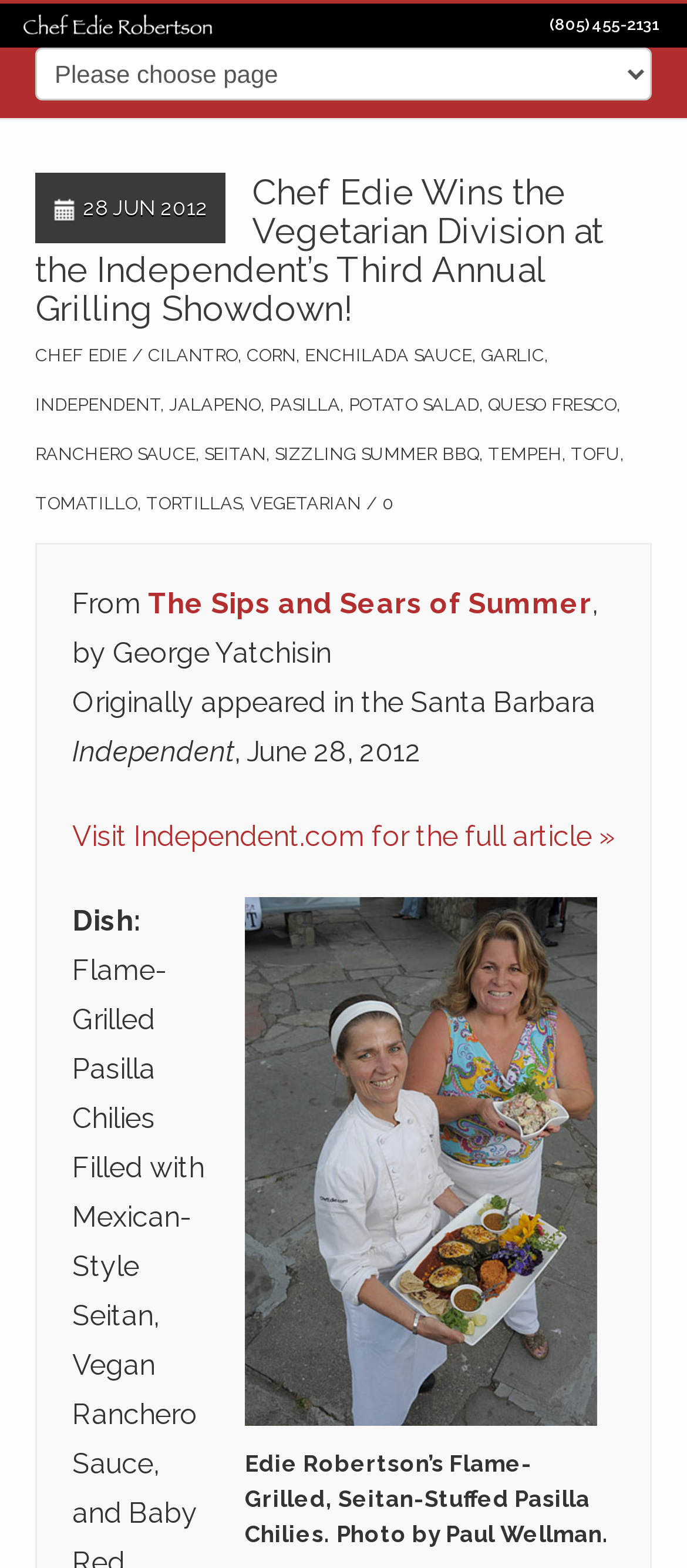What is the title of the article written by Chef Edie?
Refer to the image and provide a one-word or short phrase answer.

Chef Edie Wins the Vegetarian Division at the Independent’s Third Annual Grilling Showdown!